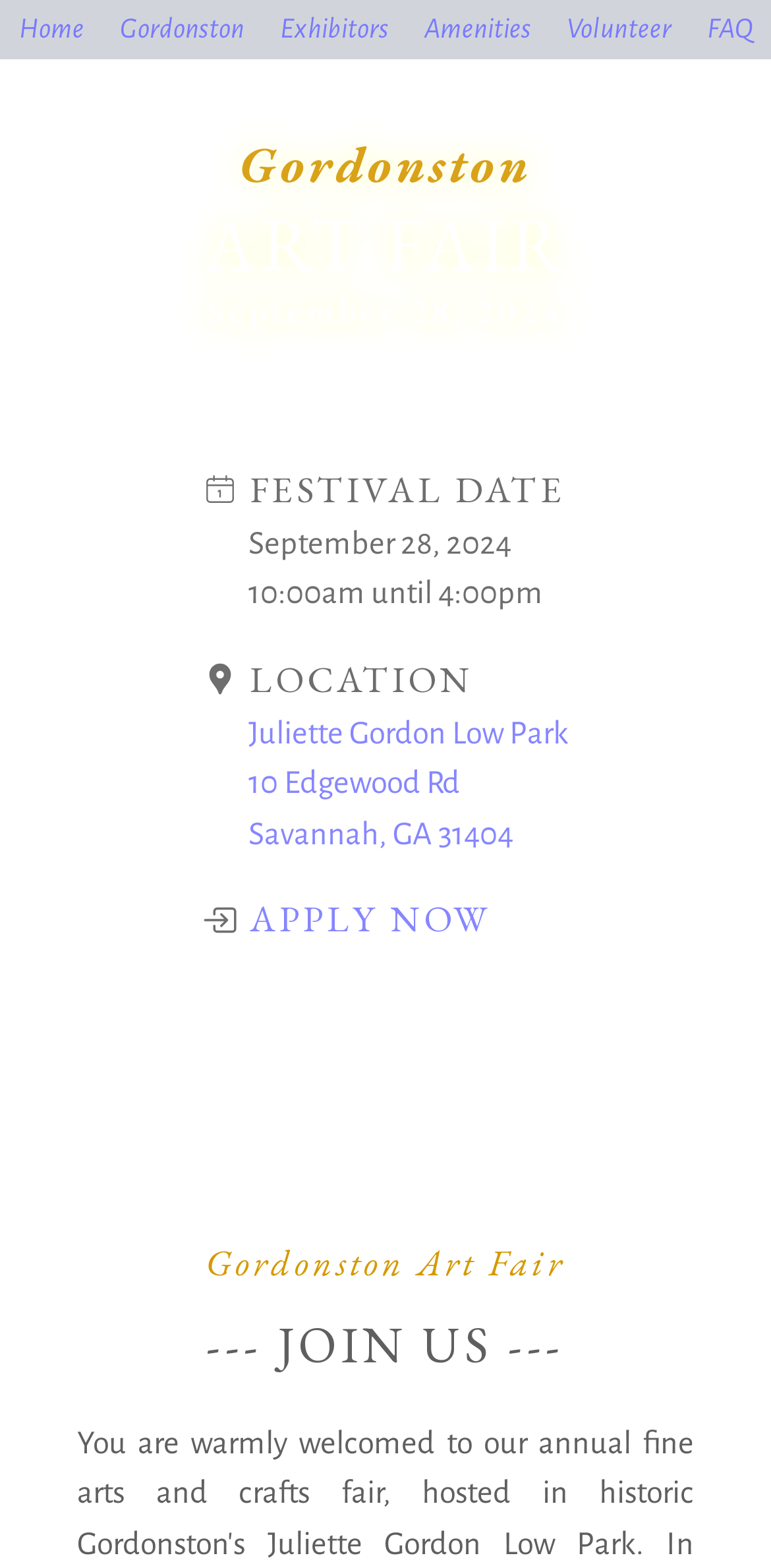Provide the bounding box coordinates of the HTML element this sentence describes: "Apply Now".

[0.324, 0.569, 0.637, 0.605]